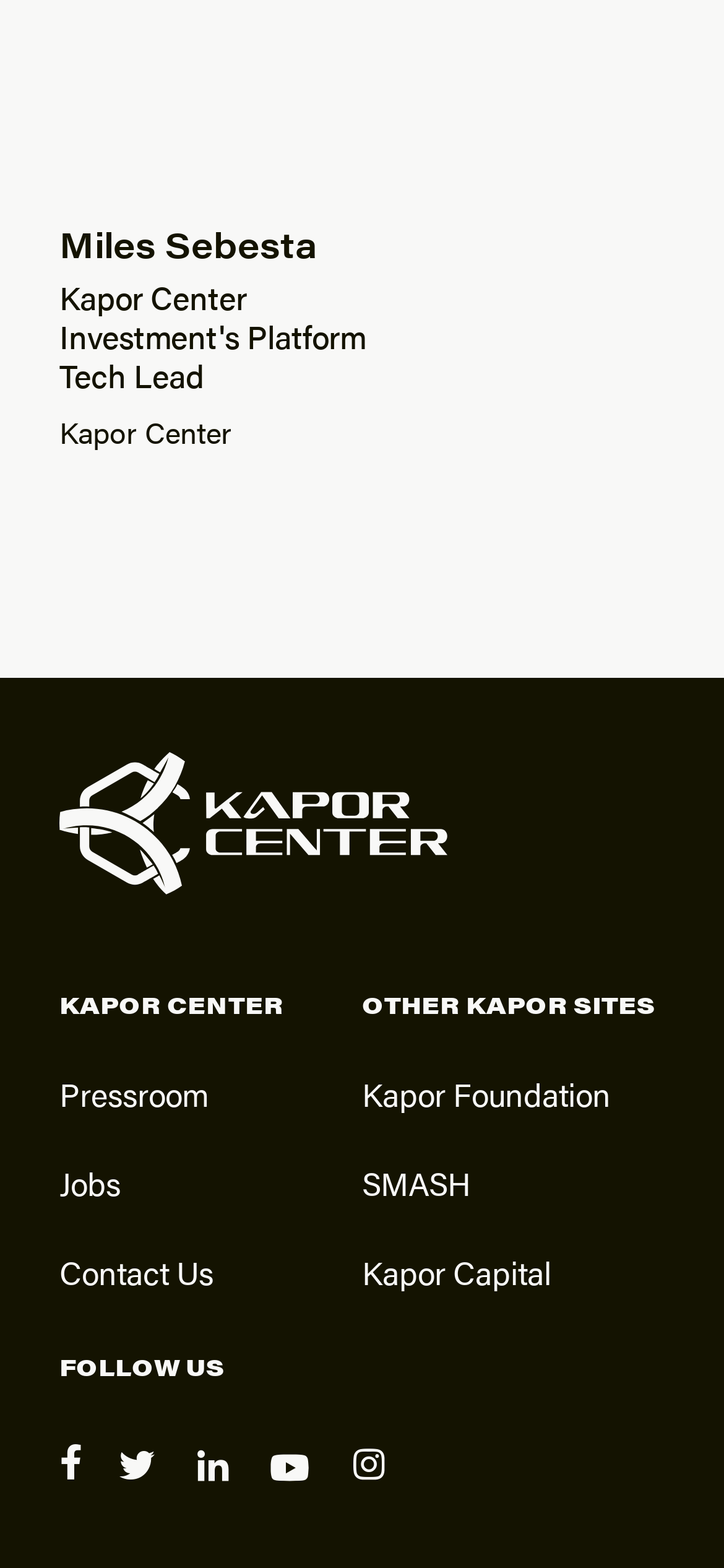Find the bounding box coordinates of the clickable area required to complete the following action: "visit Kapor Foundation".

[0.5, 0.683, 0.844, 0.712]